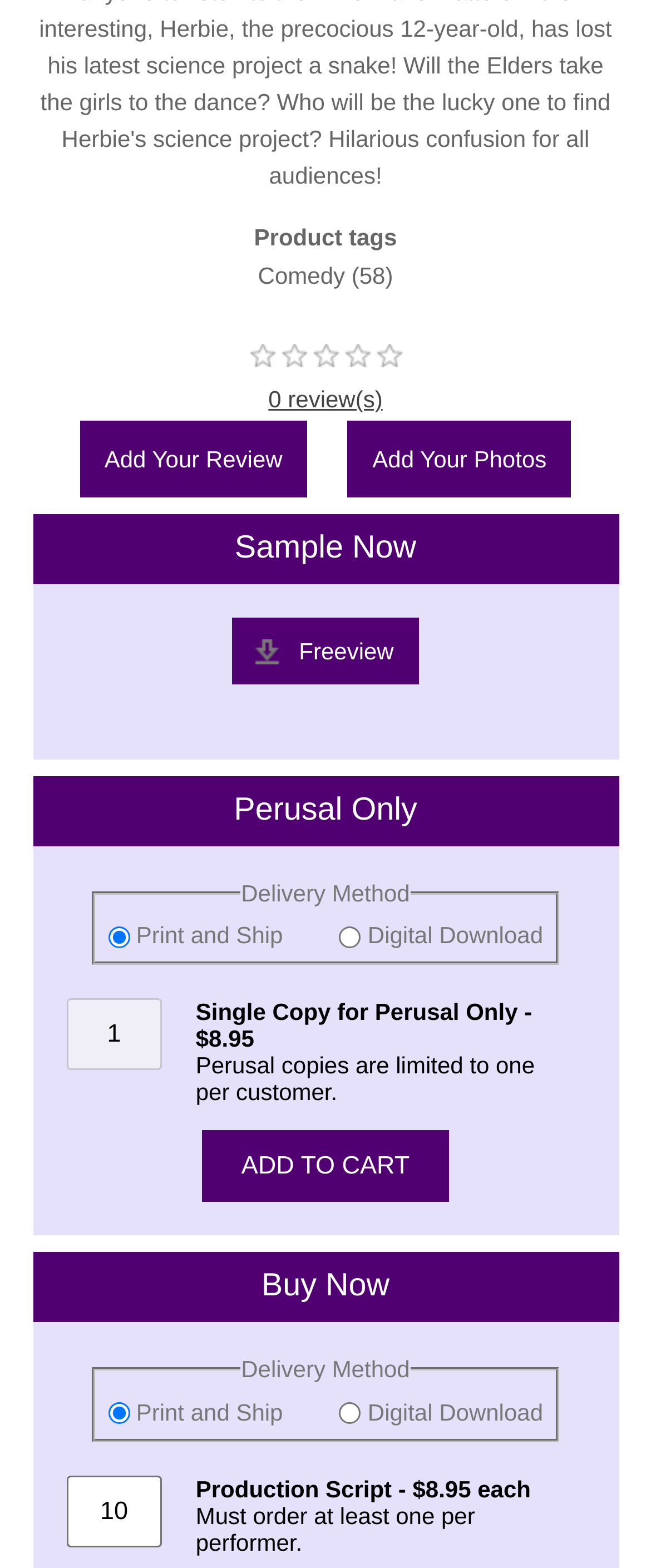Identify the bounding box coordinates of the specific part of the webpage to click to complete this instruction: "Add a review".

[0.122, 0.268, 0.472, 0.317]